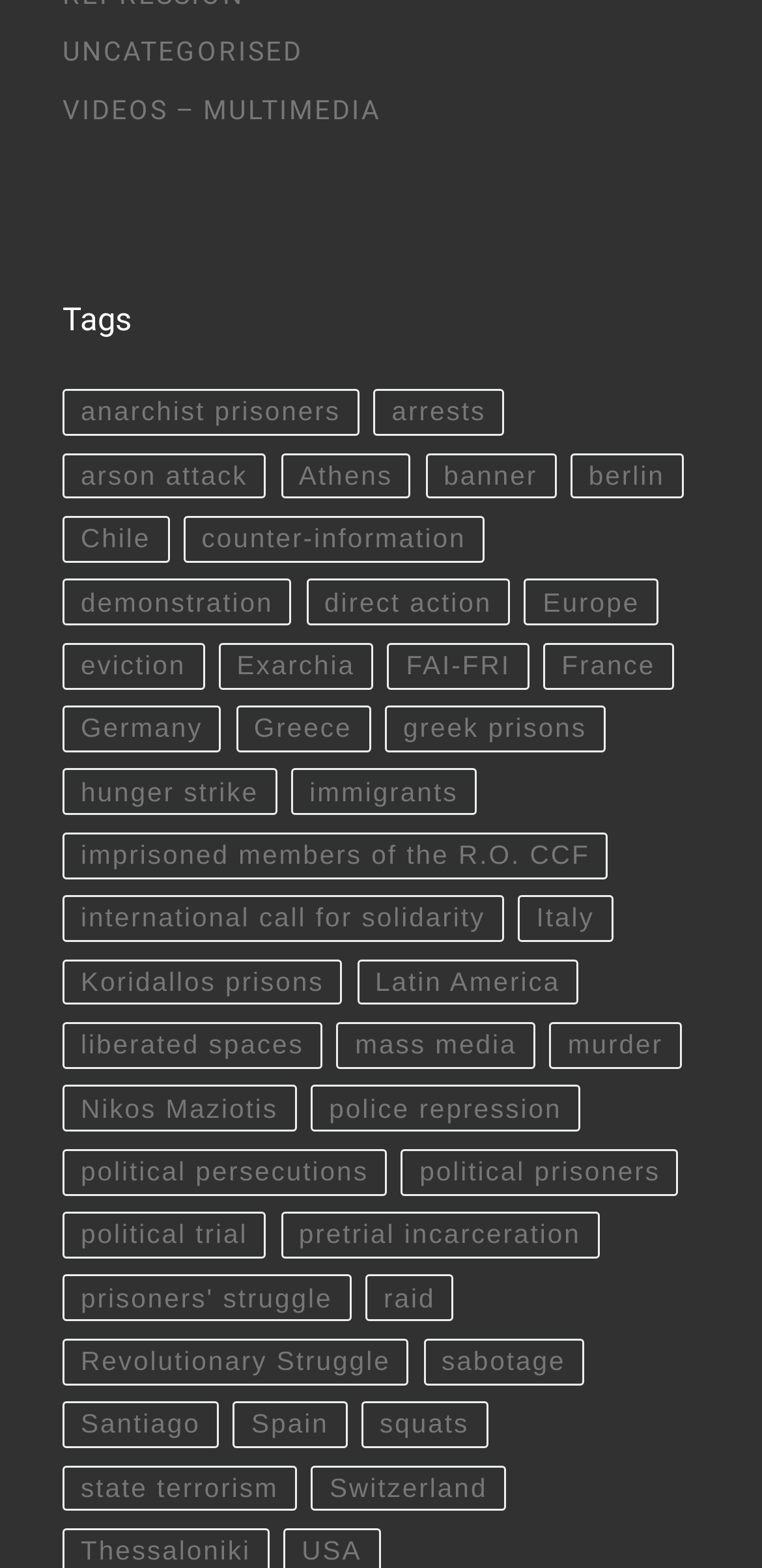Answer the question below using just one word or a short phrase: 
Is there a link related to prisoners?

Yes